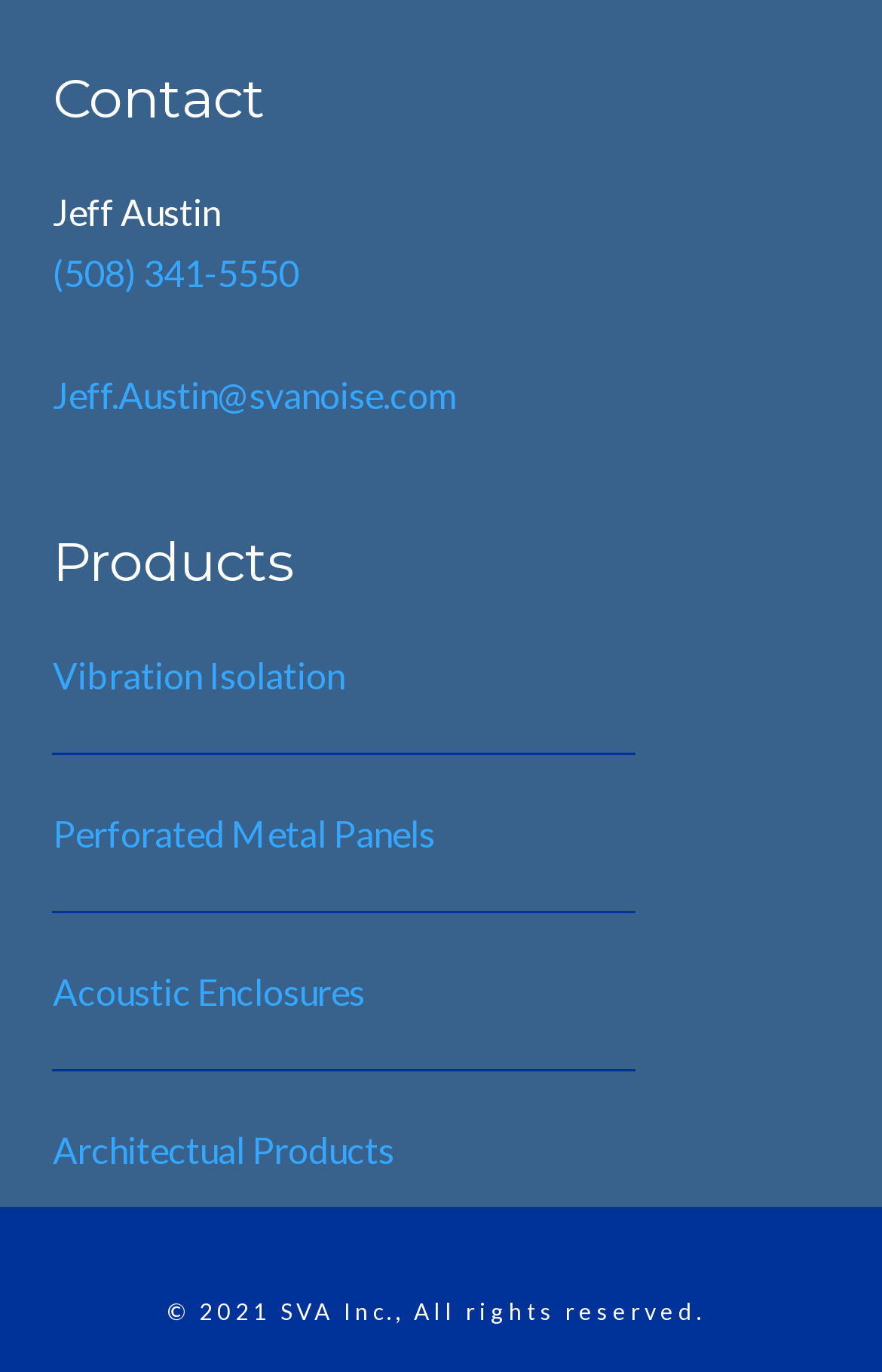What is the year of copyright mentioned at the bottom of the webpage?
Based on the screenshot, answer the question with a single word or phrase.

2021